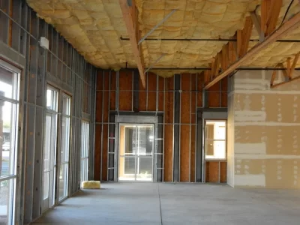Analyze the image and describe all the key elements you observe.

This image showcases the interior of a commercial space currently under construction, featuring an open layout with exposed framing and unfinished surfaces. The ceiling is adorned with insulation, indicative of energy-efficient building practices. Large windows line the walls, allowing natural light to illuminate the area and providing views of the external environment. The use of steel framing and the early stages of drywall application suggest that this is a project focused on modern design principles. This image is part of the "Healthcare" section on the Green Project Architects website, highlighting their work on innovative architectural projects.